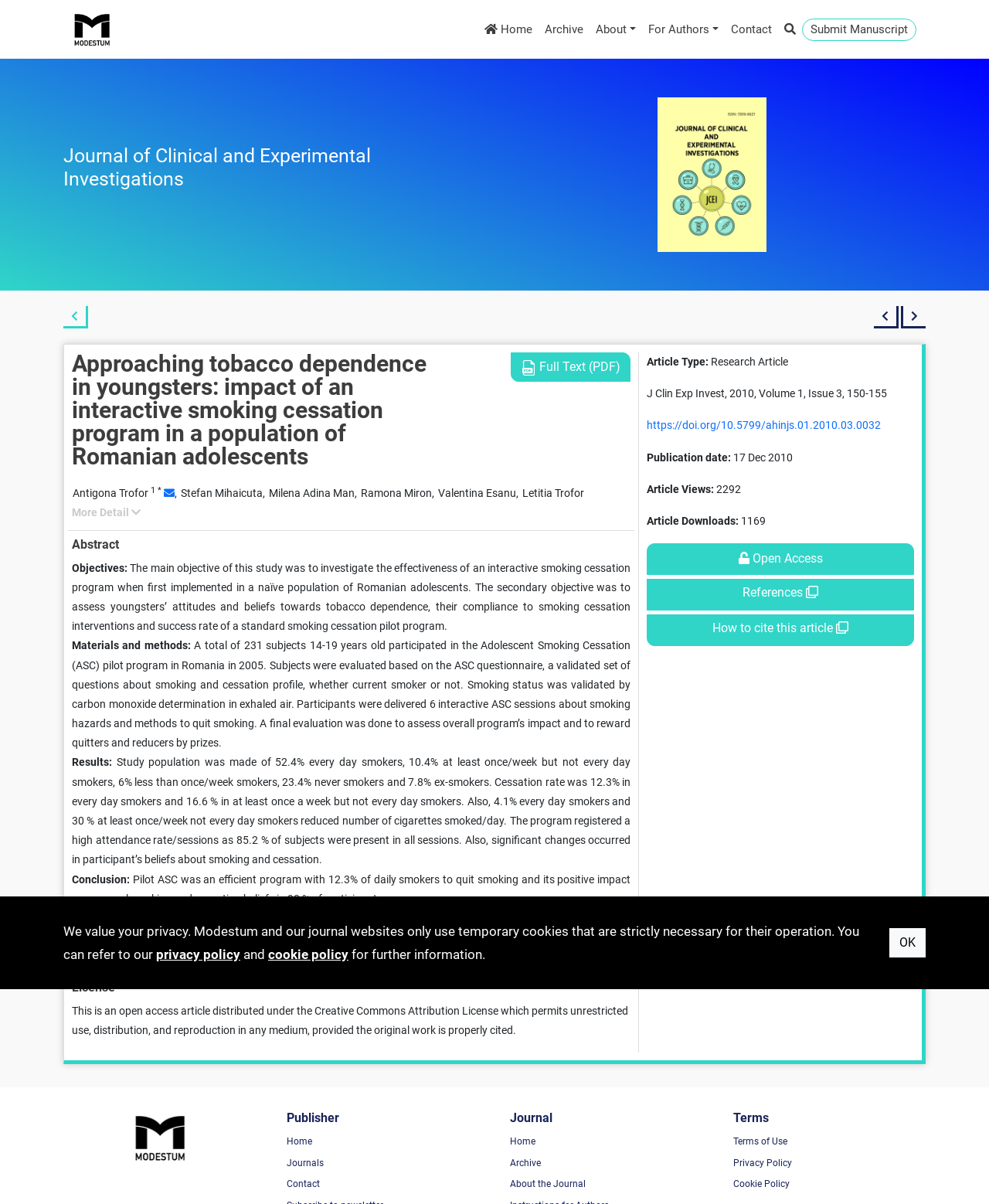What is the publication date of the article?
Answer with a single word or phrase by referring to the visual content.

17 Dec 2010